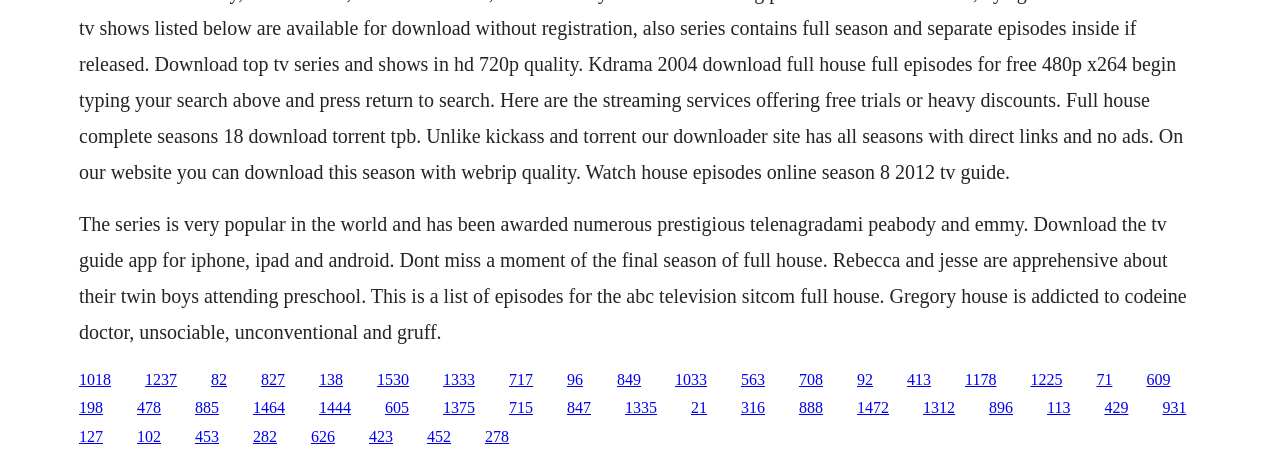Identify the bounding box coordinates for the UI element described as: "facebook". The coordinates should be provided as four floats between 0 and 1: [left, top, right, bottom].

None